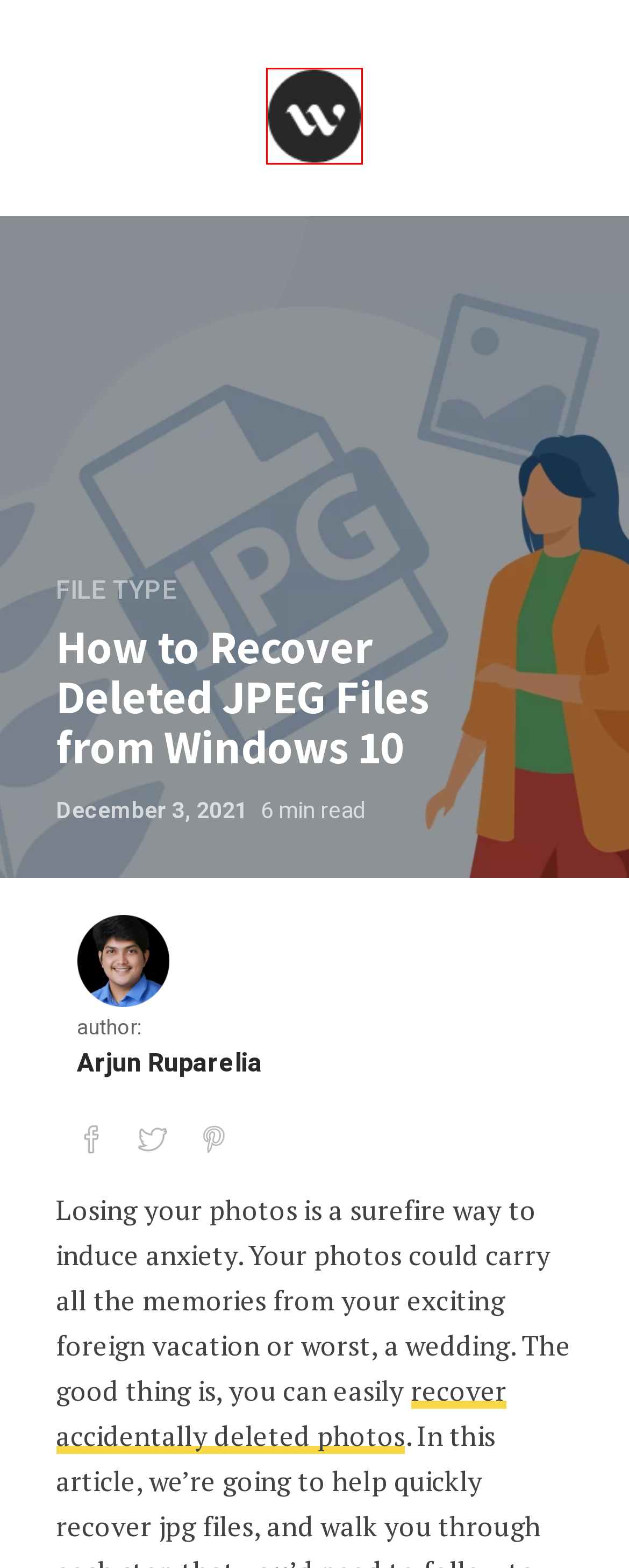You are presented with a screenshot of a webpage that includes a red bounding box around an element. Determine which webpage description best matches the page that results from clicking the element within the red bounding box. Here are the candidates:
A. Download Free Disk Drill Data Recovery for Windows
B. How to Recover CHK Files on Windows 10 [Best Methods]
C. William Elcock, Author at Data Recovery Wiki
D. Data Recovery Wiki - Your Best Data Recovery Guide
E. File Type Archives - Data Recovery Wiki
F. How to Recover Deleted Temp Files on Windows 10 (100% FREE)
G. Michael Alimo, Author at Data Recovery Wiki
H. Arjun Ruparelia, Author at Data Recovery Wiki

D